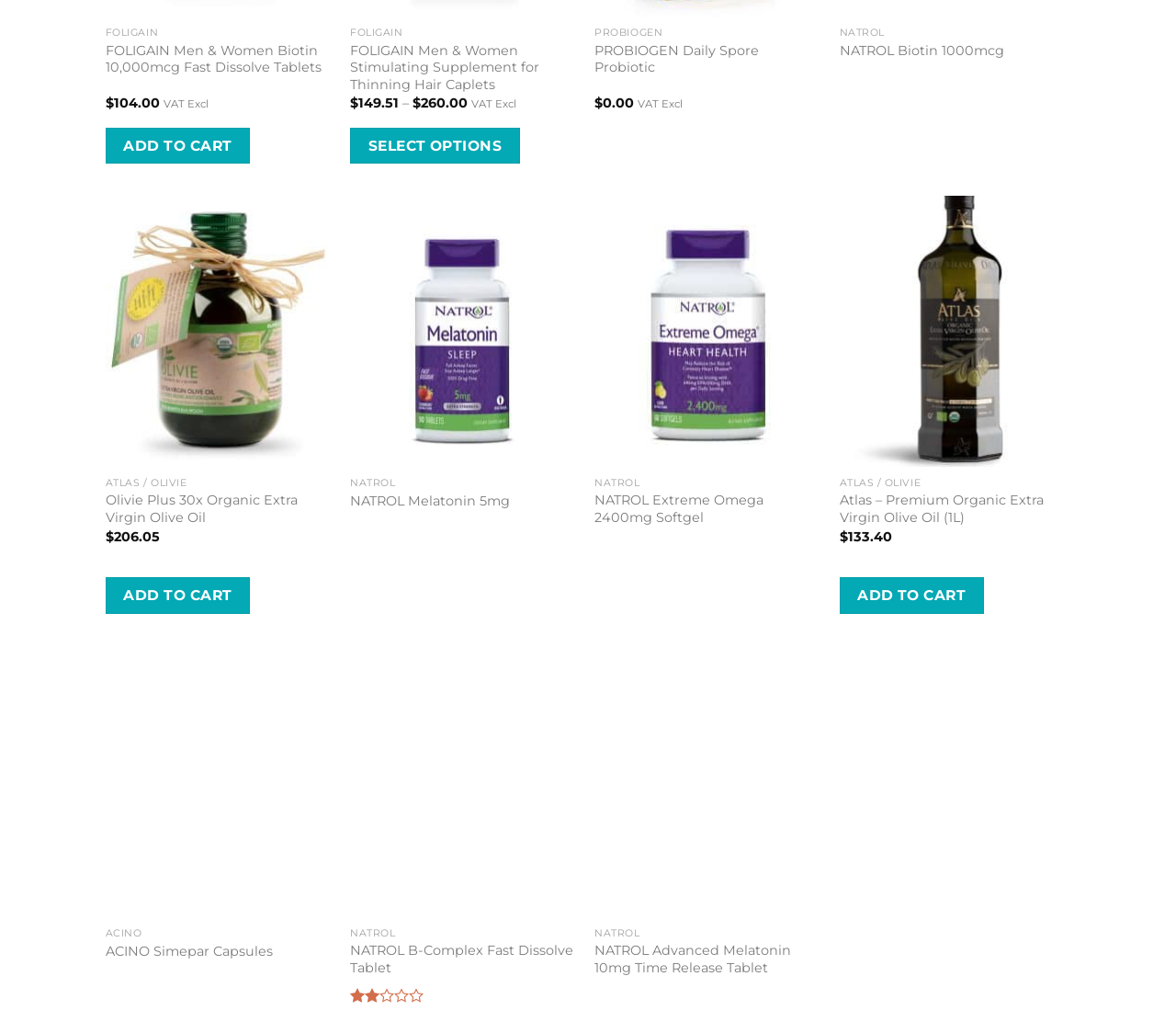How many products have a 'Wishlist' button?
Based on the screenshot, give a detailed explanation to answer the question.

I counted the number of 'Wishlist' buttons on the page by looking at the buttons next to each product. I found six products with a 'Wishlist' button.